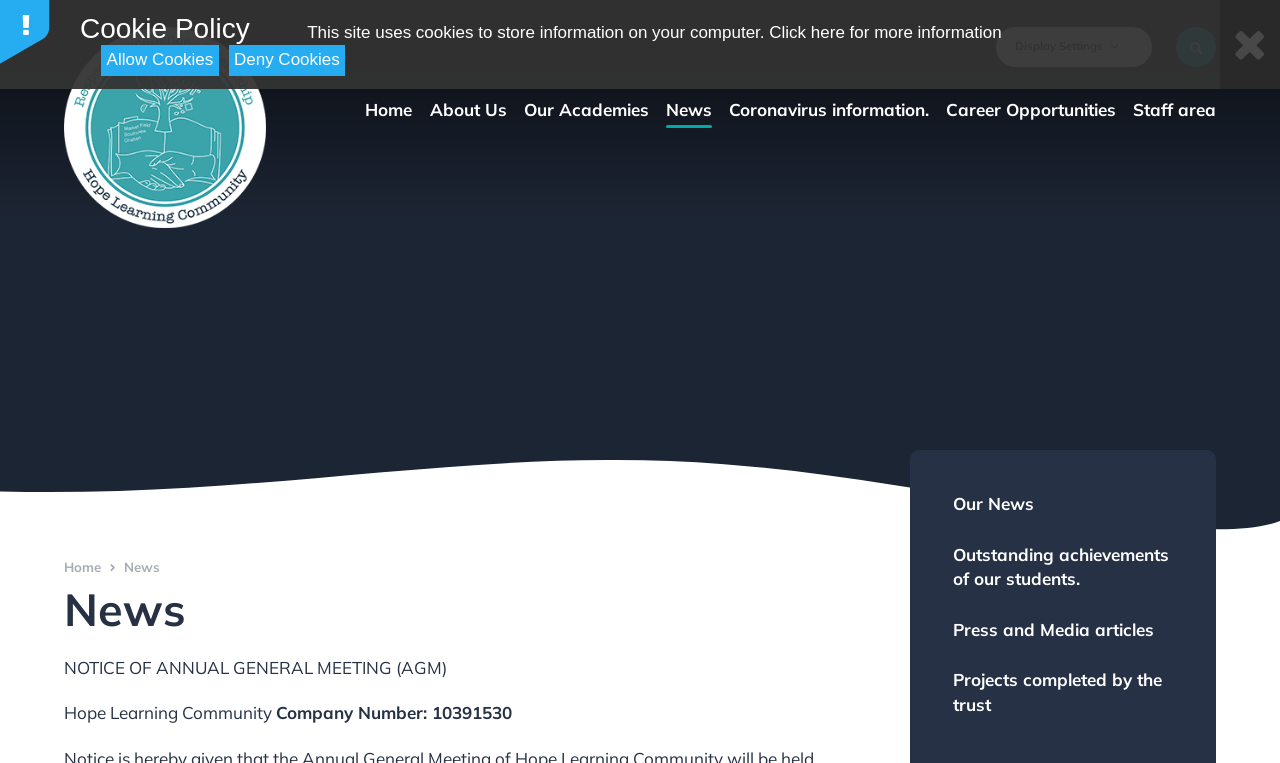Please determine the bounding box coordinates of the element to click in order to execute the following instruction: "Go to 'Market Field School'". The coordinates should be four float numbers between 0 and 1, specified as [left, top, right, bottom].

[0.383, 0.23, 0.532, 0.283]